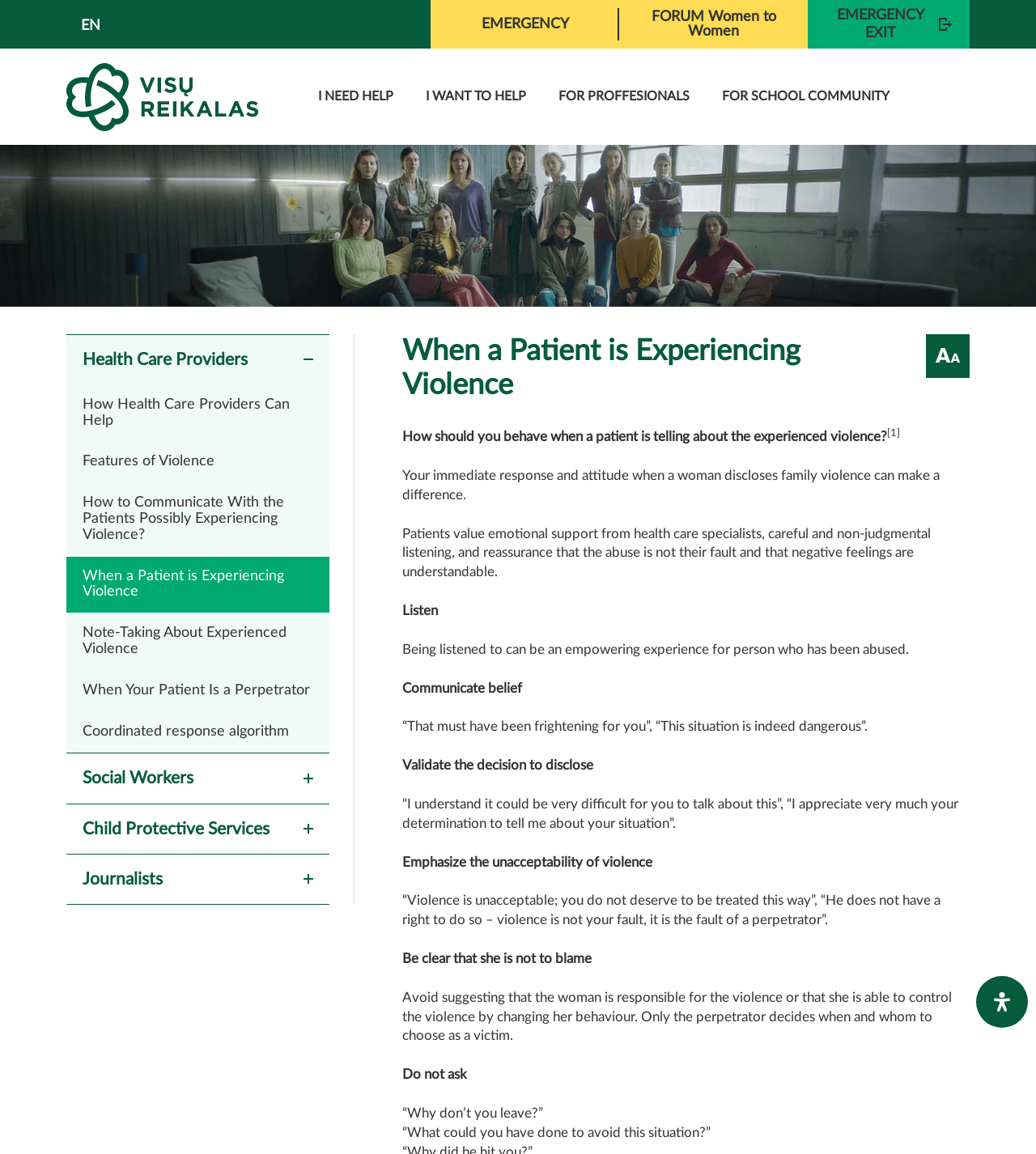Indicate the bounding box coordinates of the element that needs to be clicked to satisfy the following instruction: "Read the 'When a Patient is Experiencing Violence' heading". The coordinates should be four float numbers between 0 and 1, i.e., [left, top, right, bottom].

[0.388, 0.289, 0.882, 0.349]